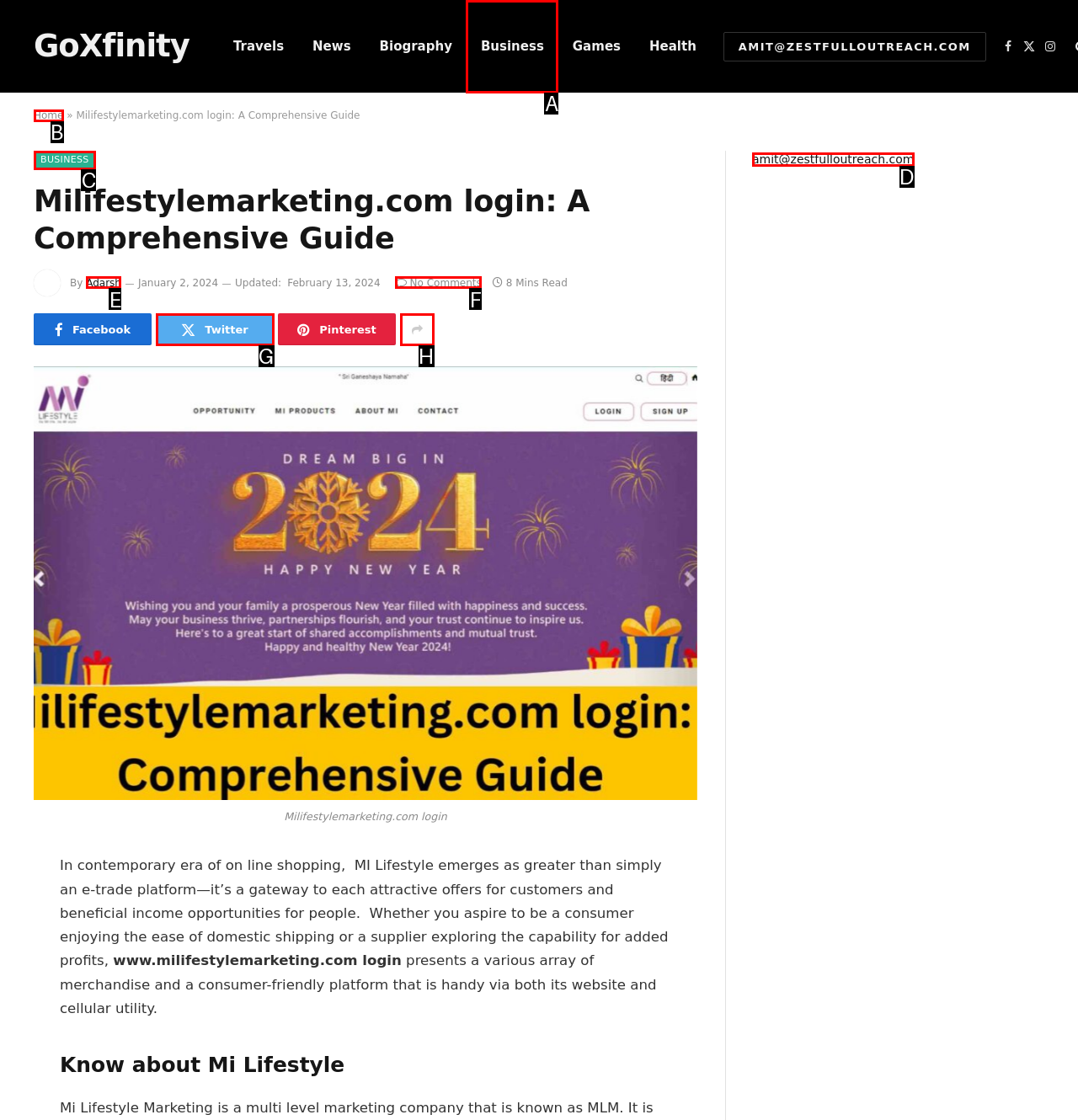Examine the description: No Comments and indicate the best matching option by providing its letter directly from the choices.

F